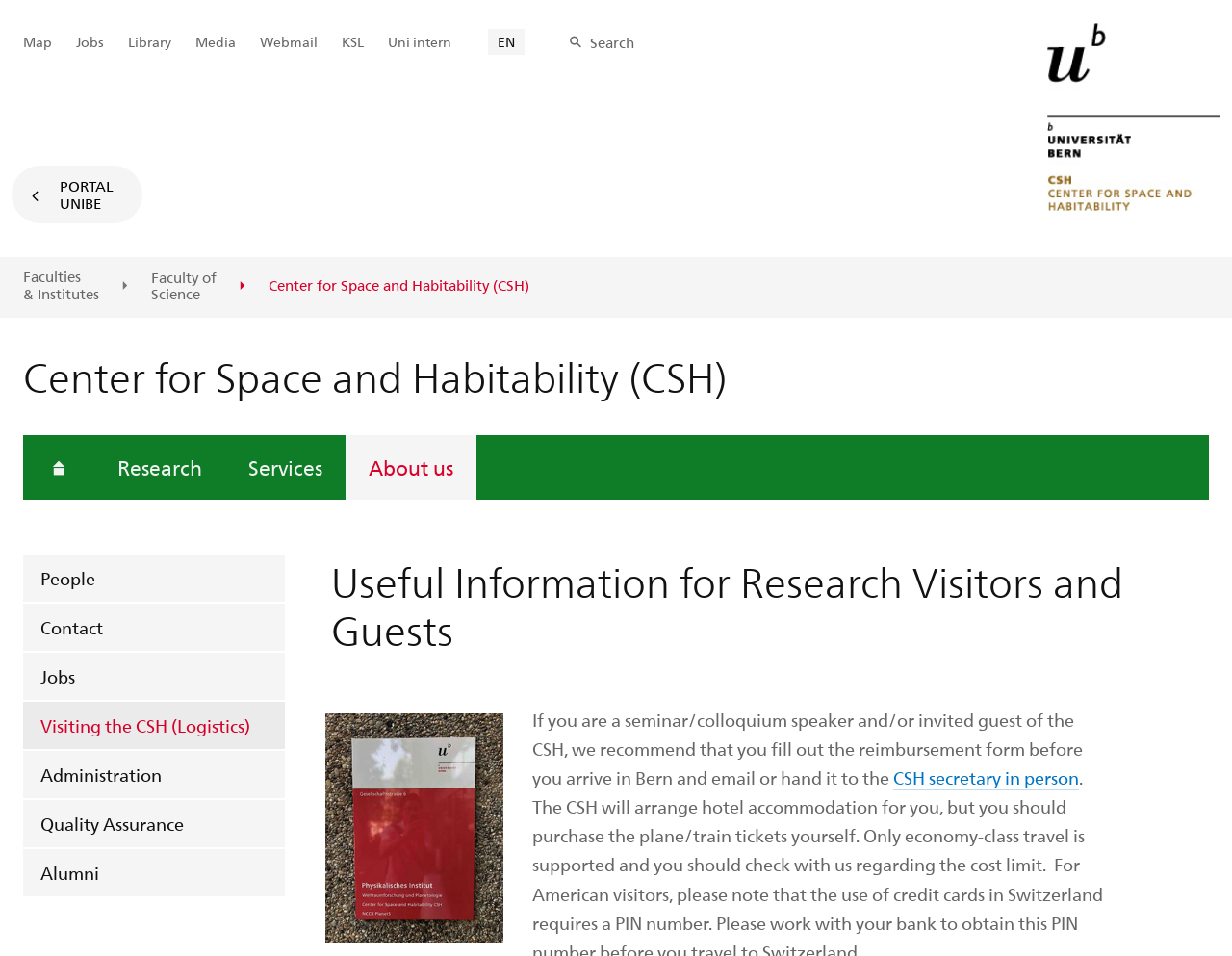What is the name of the center?
Please give a detailed answer to the question using the information shown in the image.

I found the answer by looking at the heading on the webpage, which states 'Center for Space and Habitability (CSH)'.